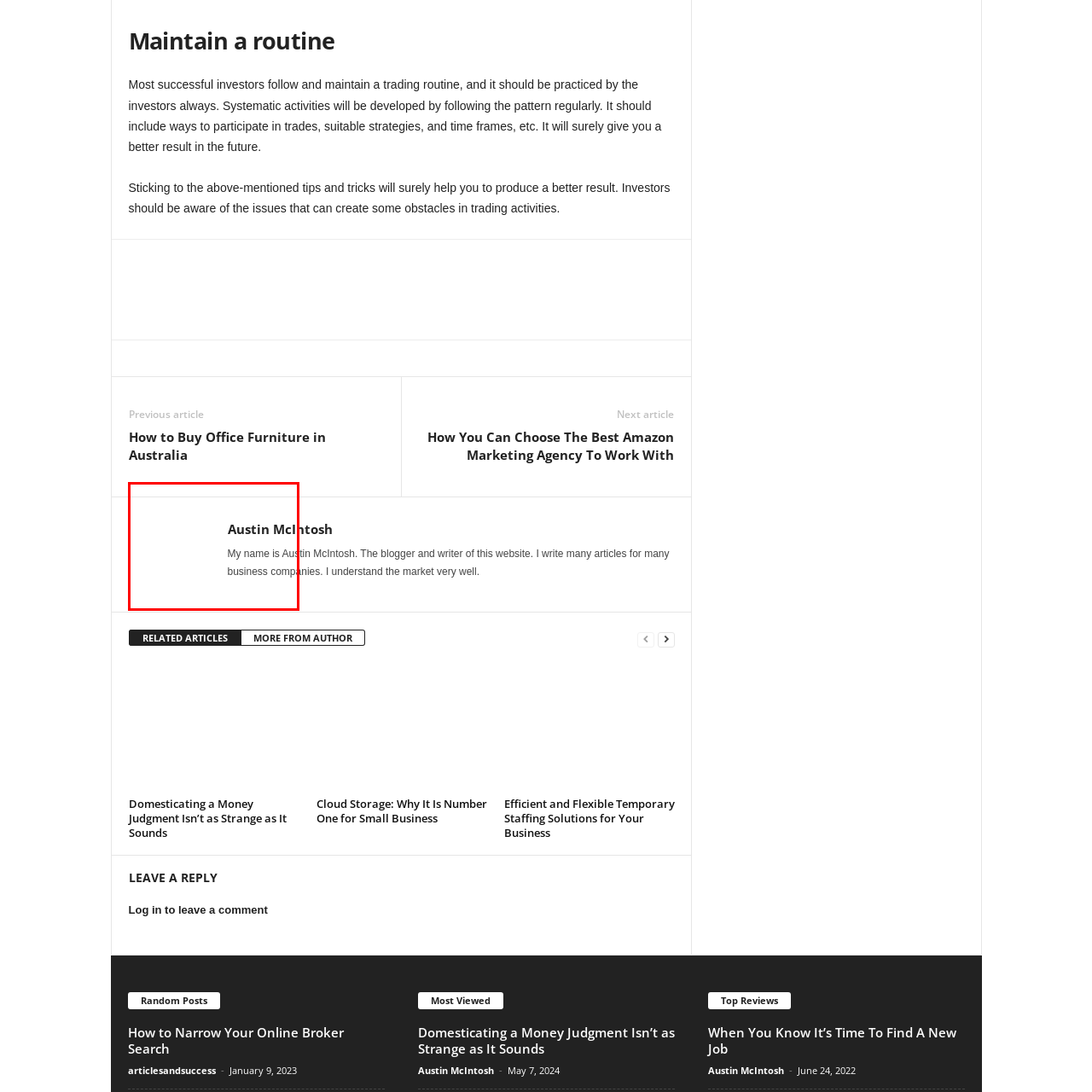What is Austin McIntosh's profession?
Please interpret the image highlighted by the red bounding box and offer a detailed explanation based on what you observe visually.

The accompanying text introduces Austin McIntosh as a blogger and writer, emphasizing his extensive experience in curating articles for various business companies.